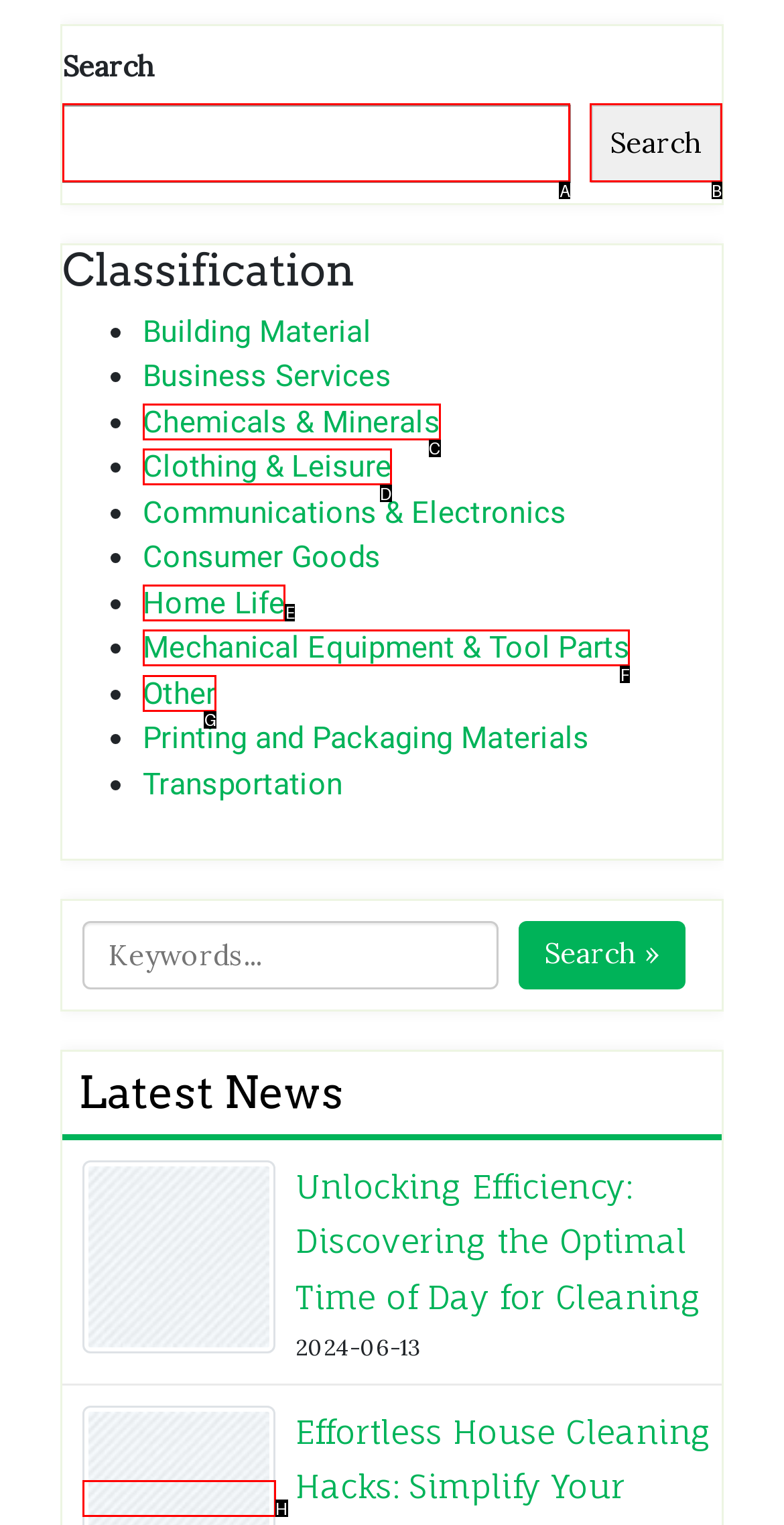Tell me which option best matches this description: Other
Answer with the letter of the matching option directly from the given choices.

G